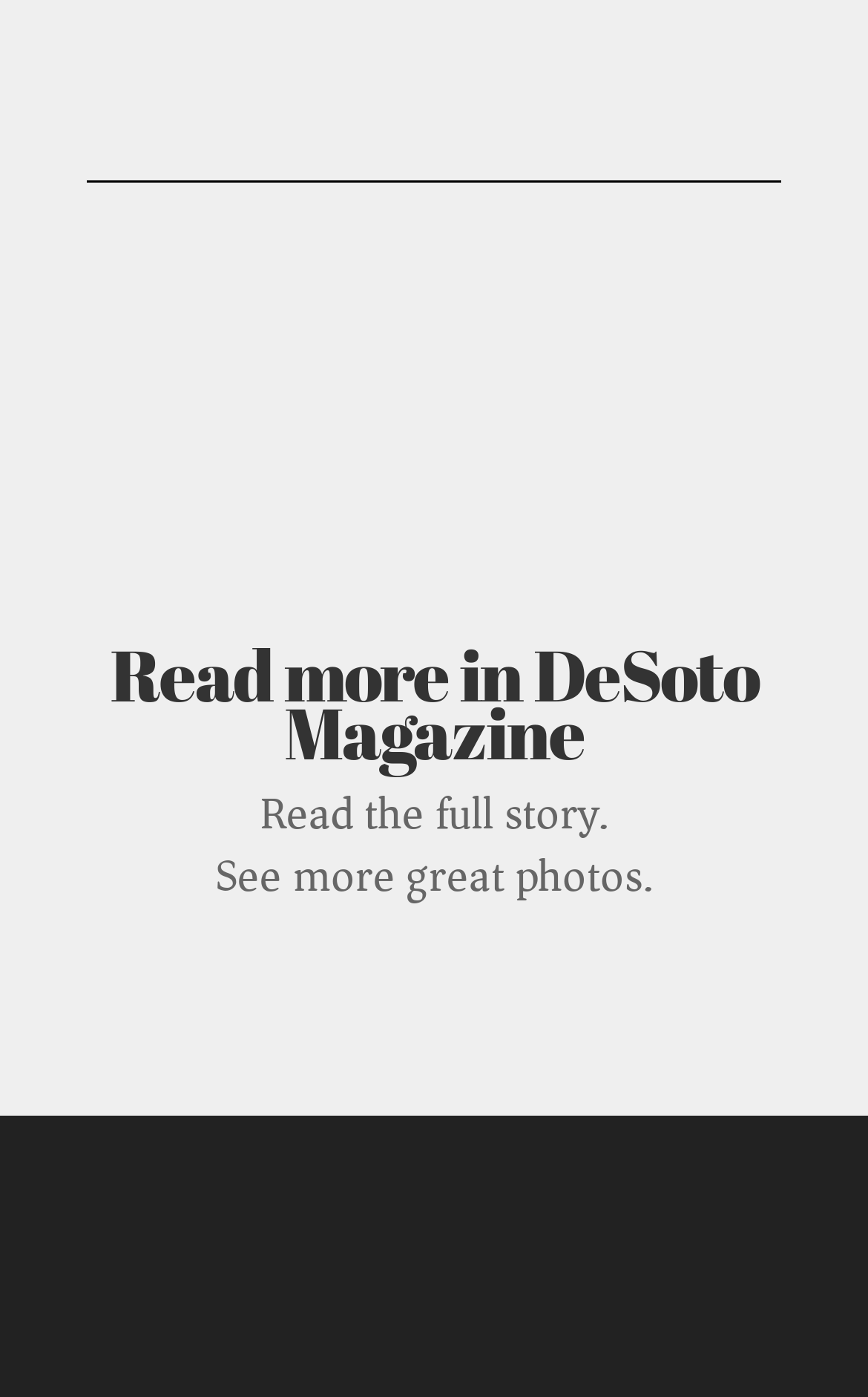Locate the UI element that matches the description Read more in DeSoto Magazine in the webpage screenshot. Return the bounding box coordinates in the format (top-left x, top-left y, bottom-right x, bottom-right y), with values ranging from 0 to 1.

[0.127, 0.449, 0.873, 0.558]